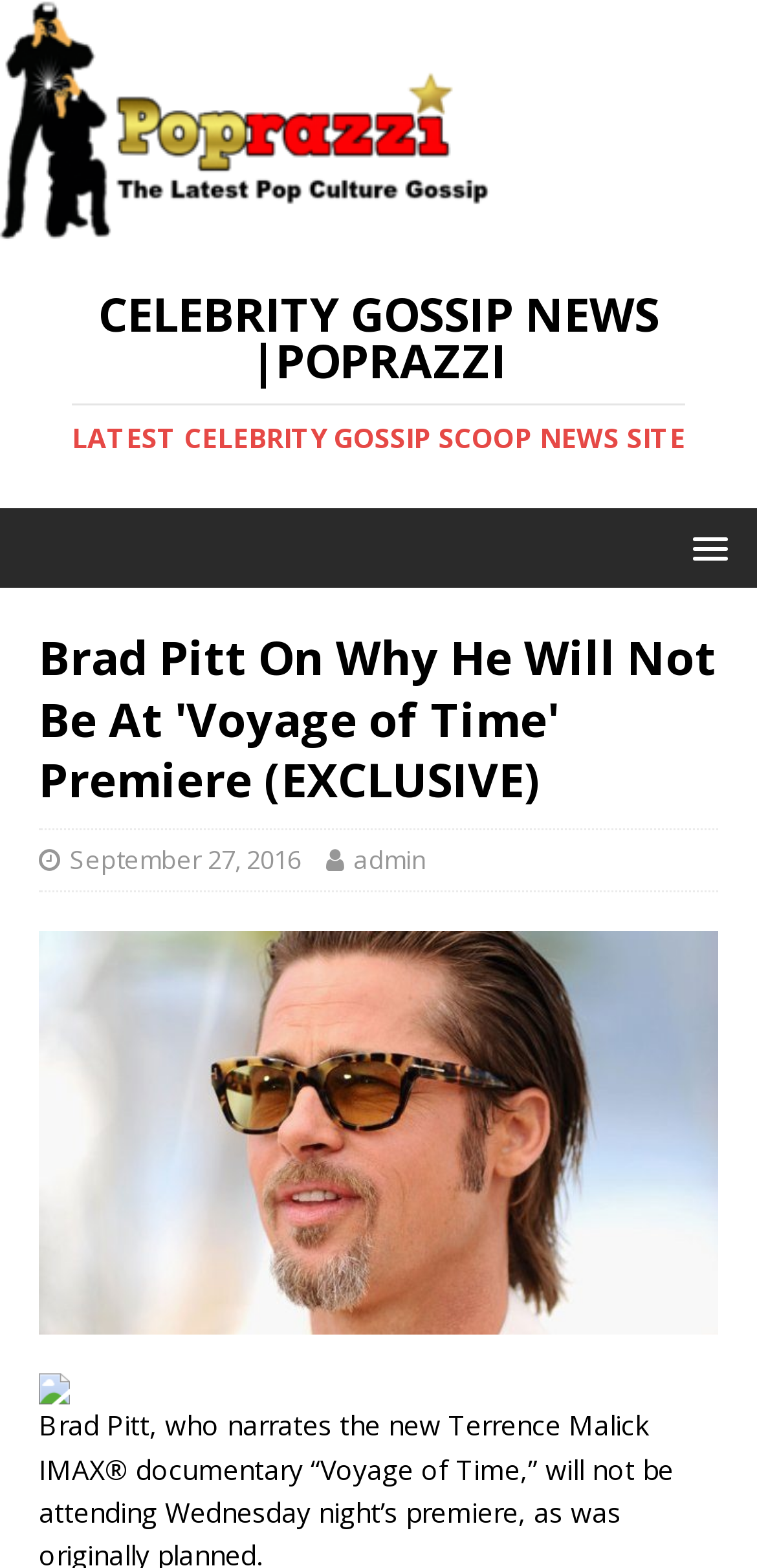Generate a thorough description of the webpage.

The webpage appears to be a celebrity gossip news article. At the top, there is a logo of "Celebrity Gossip News |Poprazzi" which is an image accompanied by a link to the same name. Below the logo, there is a heading that reads "CELEBRITY GOSSIP NEWS |POPRAZZI LATEST CELEBRITY GOSSIP SCOOP NEWS SITE" in two lines.

The main content of the webpage is an article titled "Brad Pitt On Why He Will Not Be At 'Voyage of Time' Premiere (EXCLUSIVE)" which is a heading. The article is dated "September 27, 2016" and is attributed to an author named "admin". The article is accompanied by a large image that takes up most of the width of the page.

On the top right corner, there is a menu link with a popup. At the bottom of the page, there is a small image with a link. Overall, the webpage has a total of 5 links and 3 images.